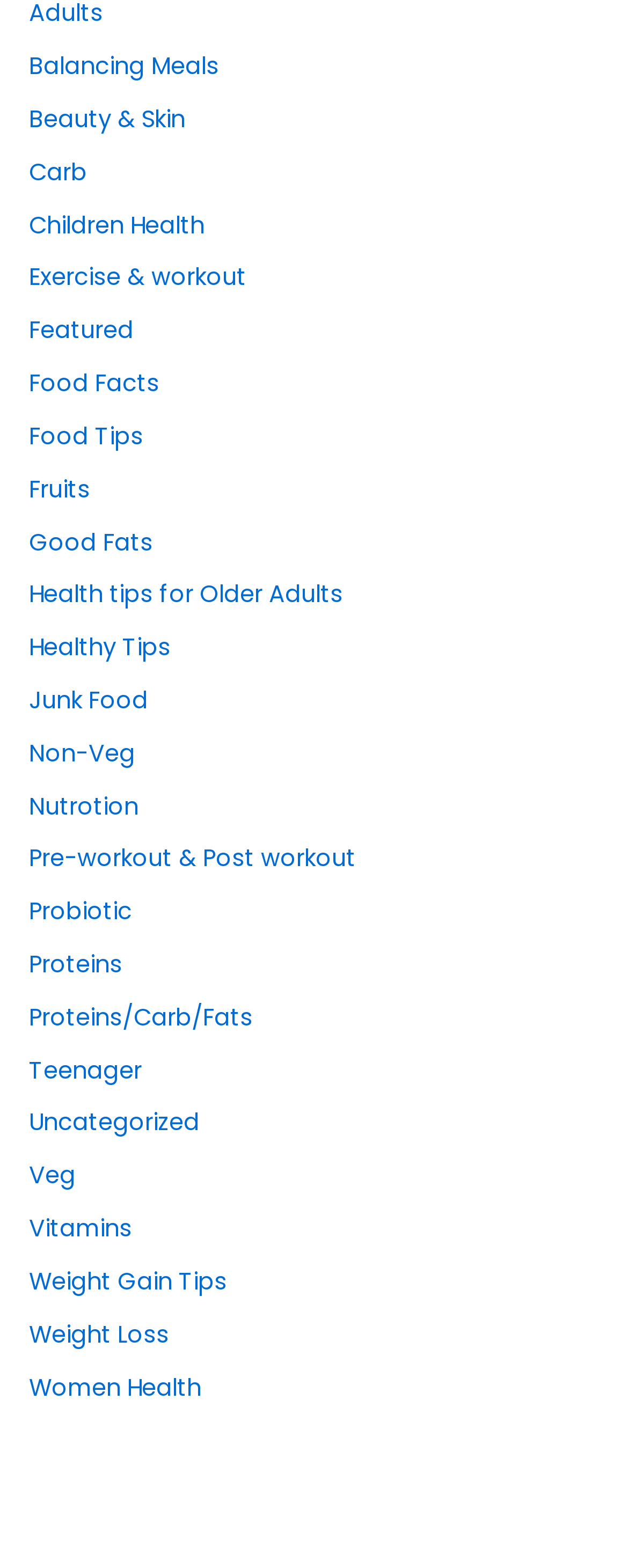Determine the bounding box coordinates for the element that should be clicked to follow this instruction: "Learn about Weight Loss". The coordinates should be given as four float numbers between 0 and 1, in the format [left, top, right, bottom].

[0.046, 0.841, 0.269, 0.861]